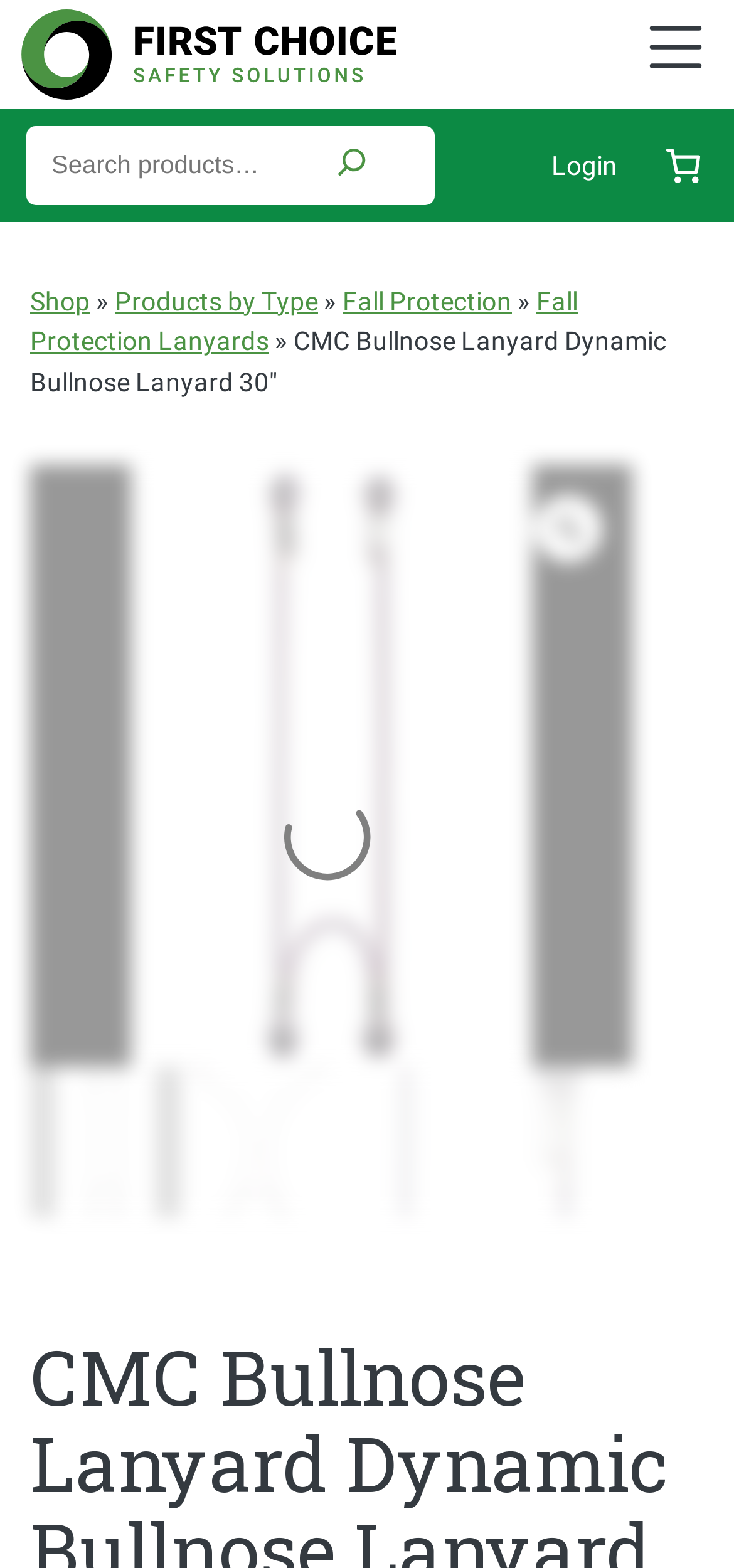Carefully examine the image and provide an in-depth answer to the question: How many navigation links are there in the top menu?

I counted the number of link elements in the top menu by looking at the elements with y1 coordinates around 0.182. I found 5 link elements with text 'Shop', 'Products by Type', 'Fall Protection', 'Fall Protection Lanyards', and '»'.